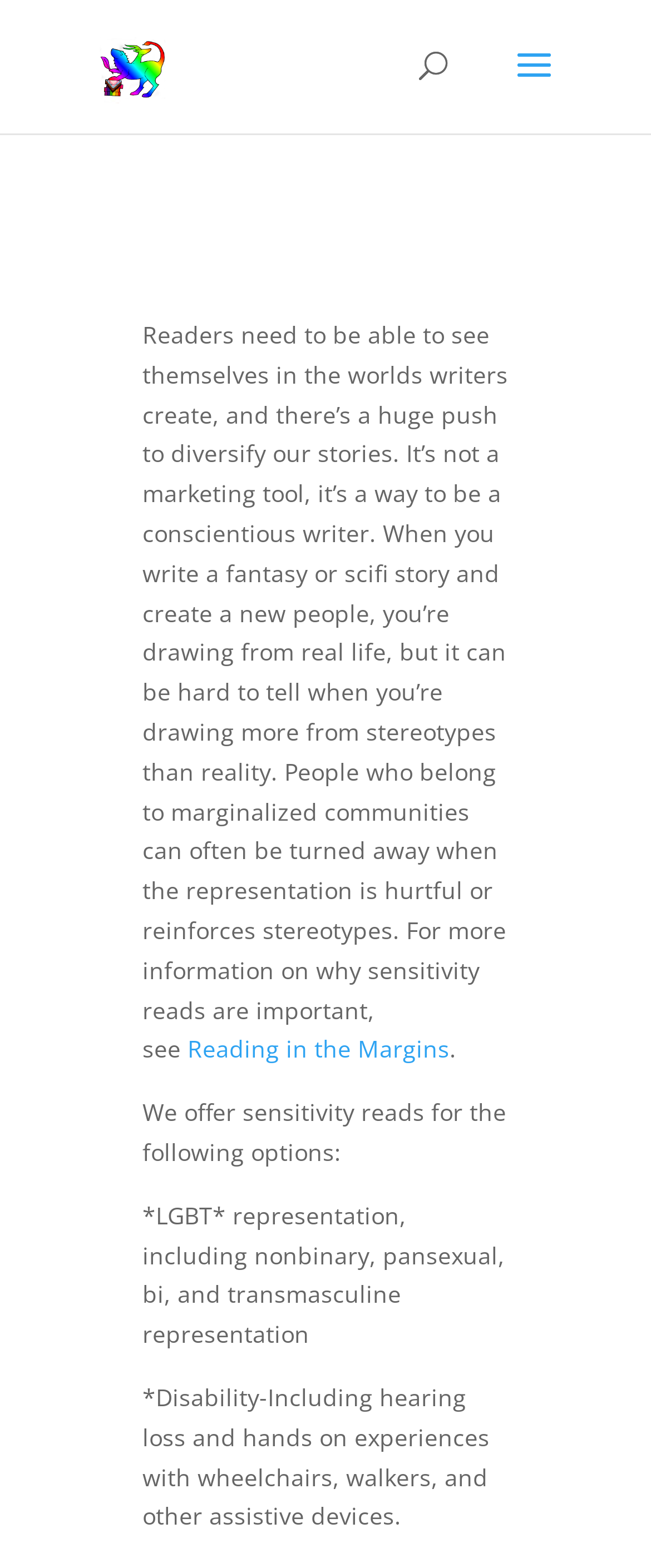Please give a succinct answer using a single word or phrase:
How many options are available for sensitivity reads?

At least 2